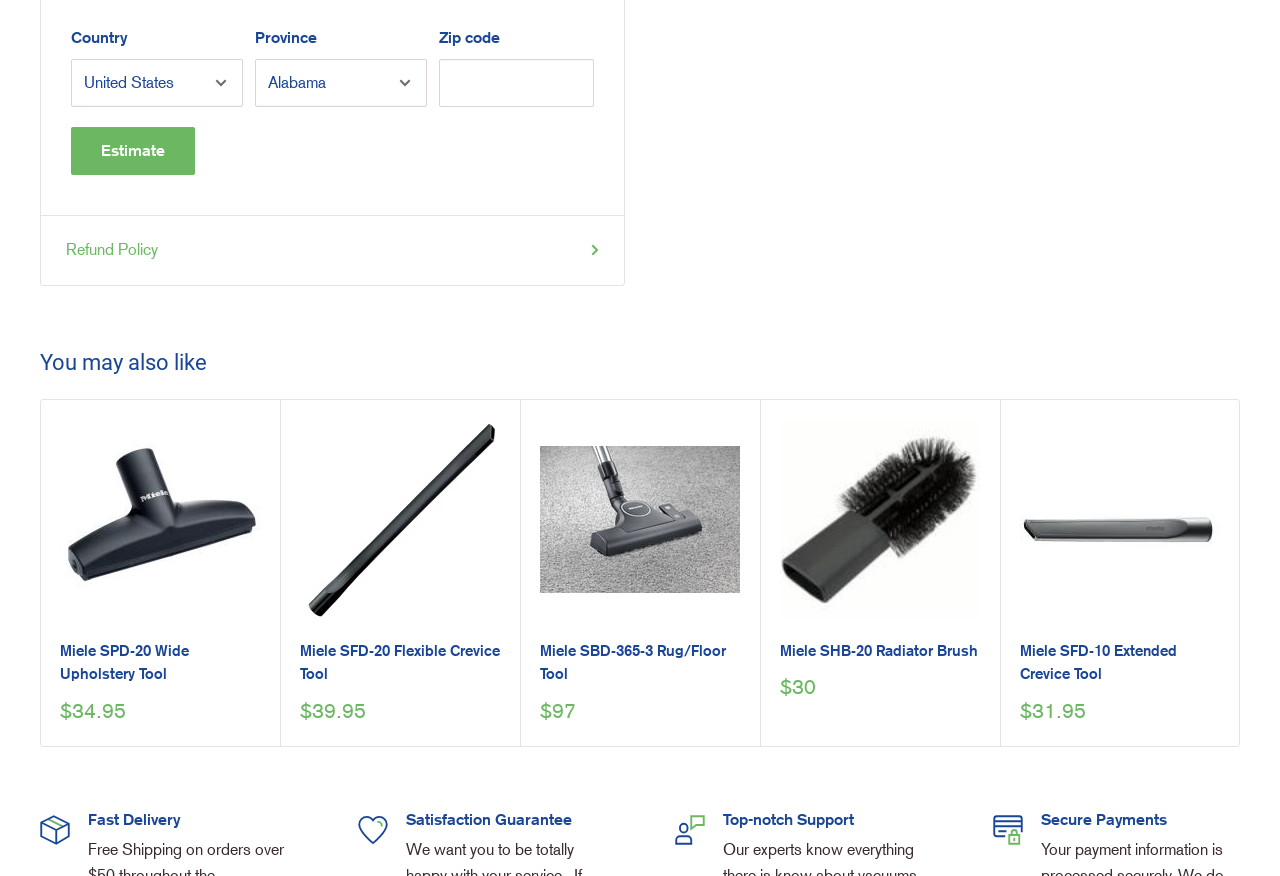Could you locate the bounding box coordinates for the section that should be clicked to accomplish this task: "Click on Miele SPD-20 Wide Upholstery Tool".

[0.047, 0.478, 0.203, 0.707]